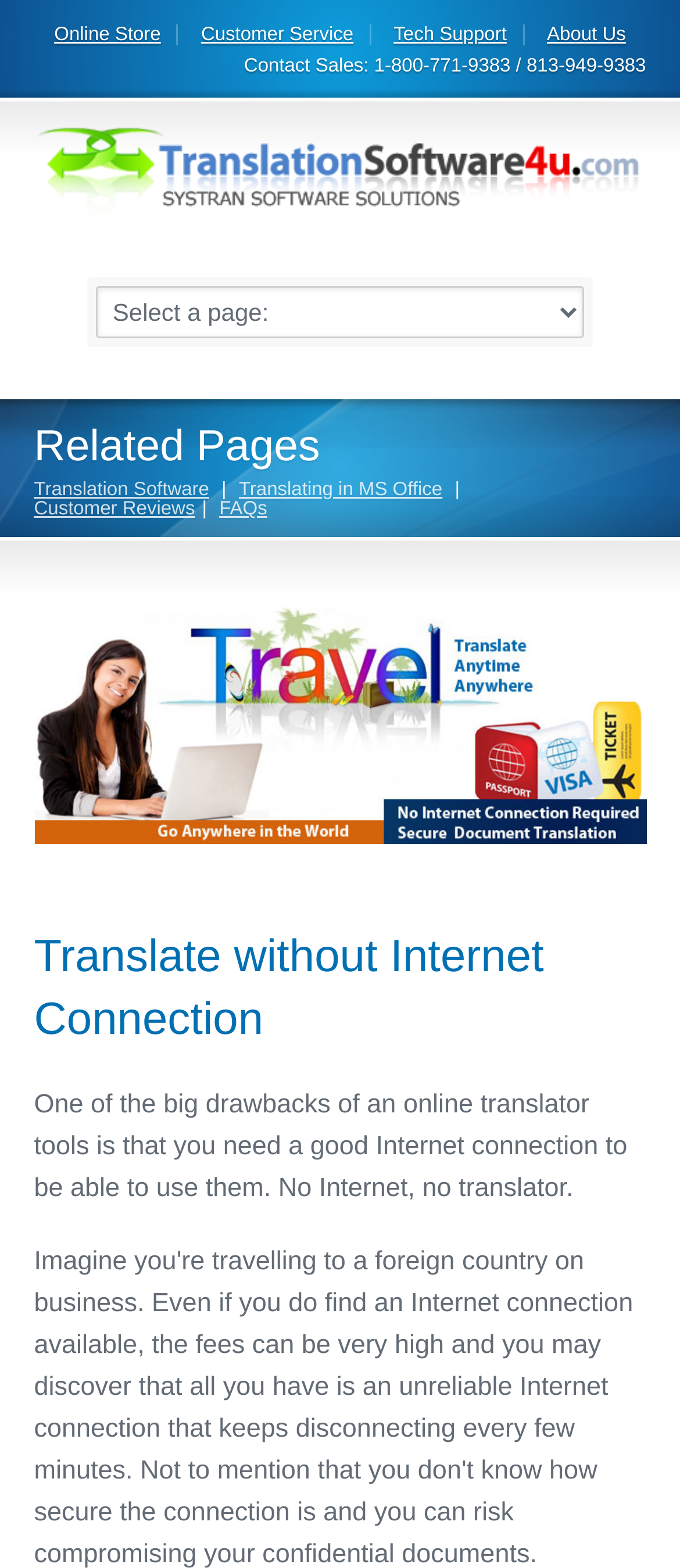How many links are in the top navigation bar? Using the information from the screenshot, answer with a single word or phrase.

4